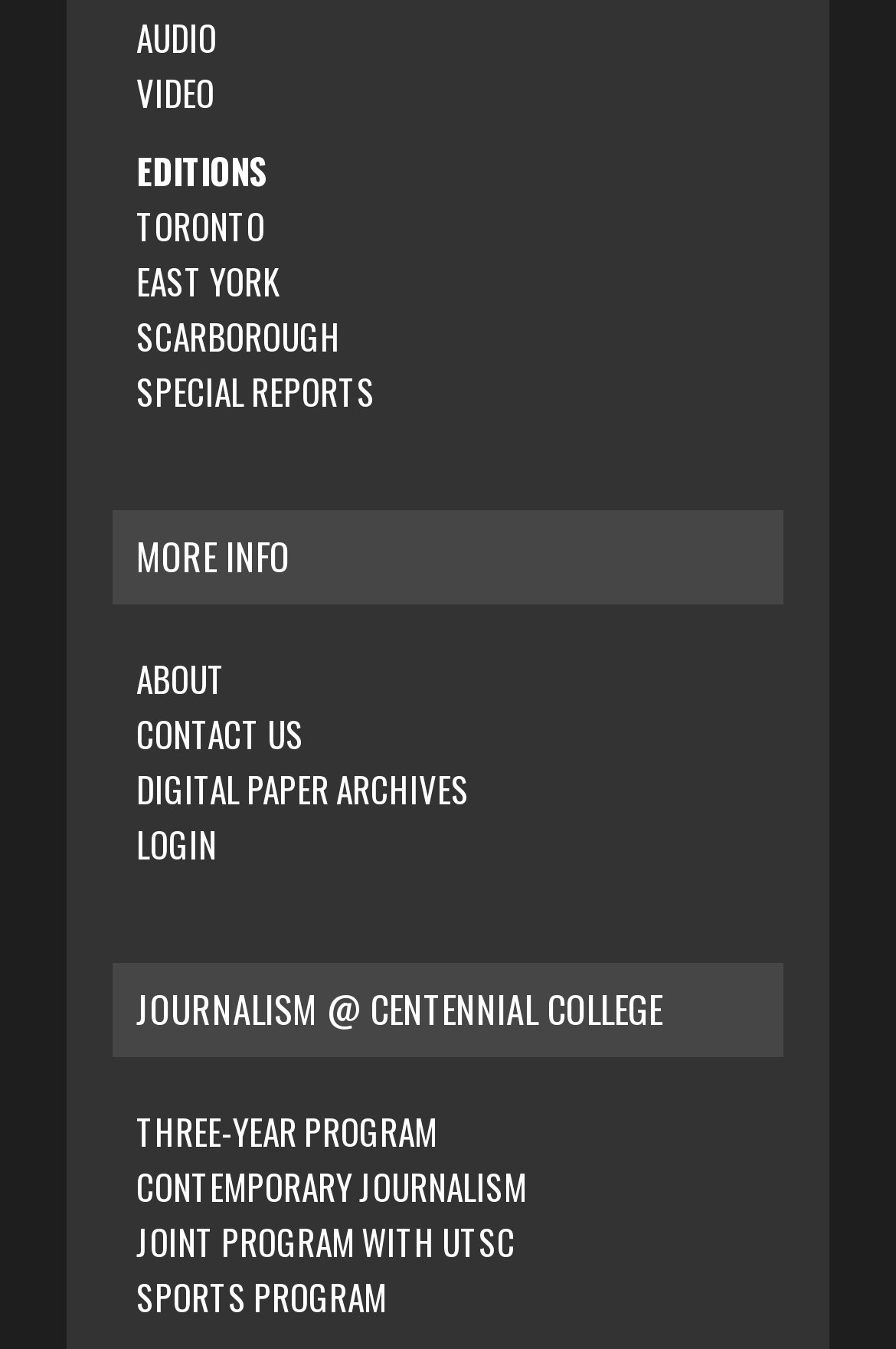Identify the bounding box coordinates for the UI element described as follows: Menu. Use the format (top-left x, top-left y, bottom-right x, bottom-right y) and ensure all values are floating point numbers between 0 and 1.

None